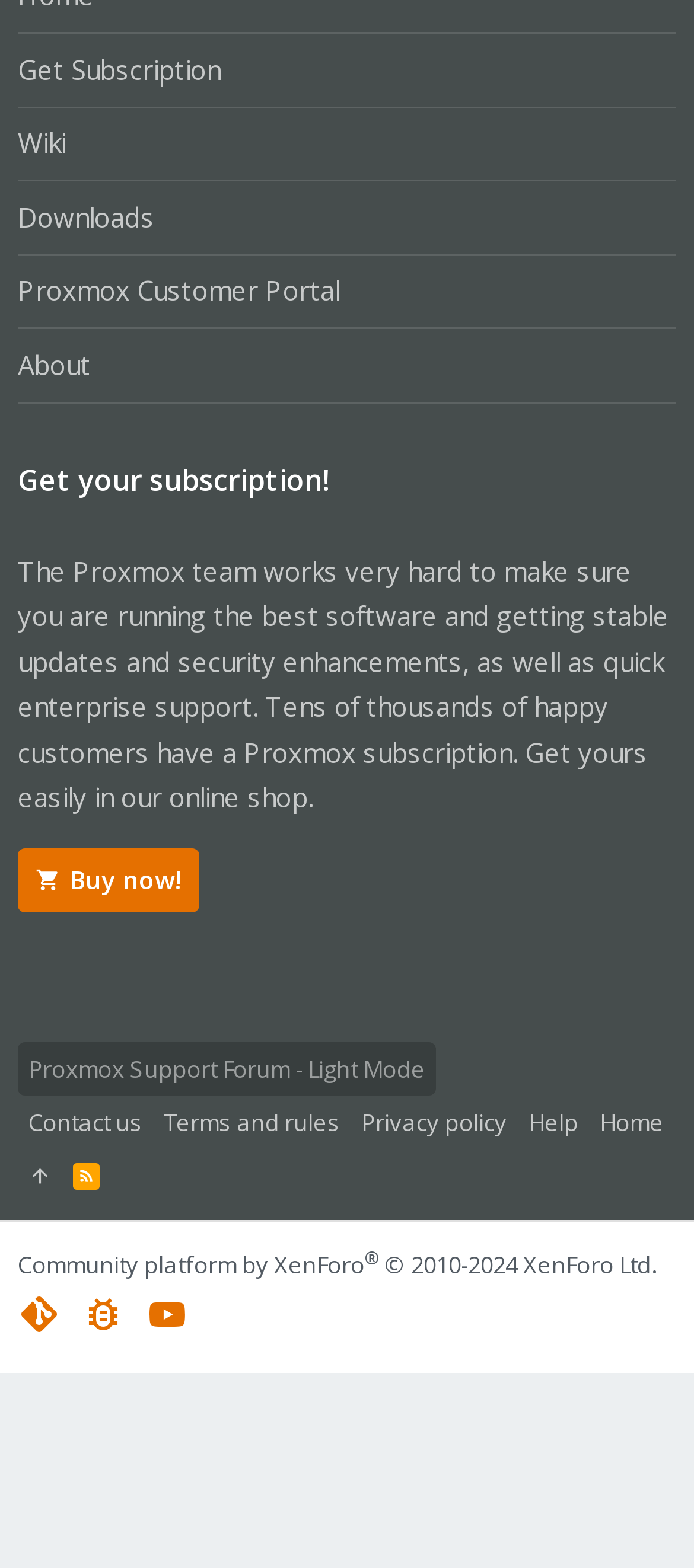What is the purpose of the Proxmox team?
Please answer the question with as much detail as possible using the screenshot.

According to the webpage, the Proxmox team works hard to ensure users are running the best software and getting stable updates and security enhancements, as well as quick enterprise support.